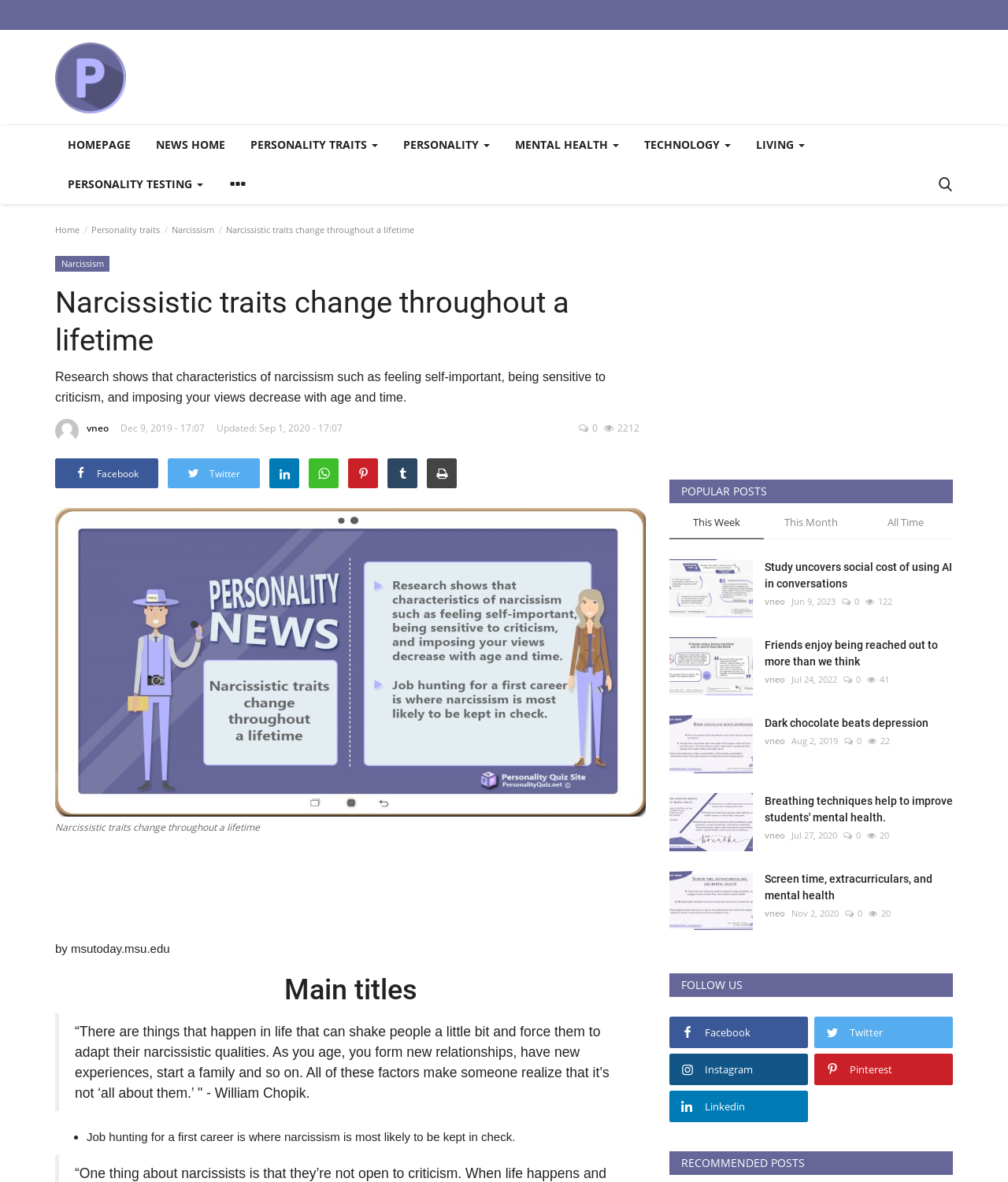Give a succinct answer to this question in a single word or phrase: 
How many social media links are available?

6